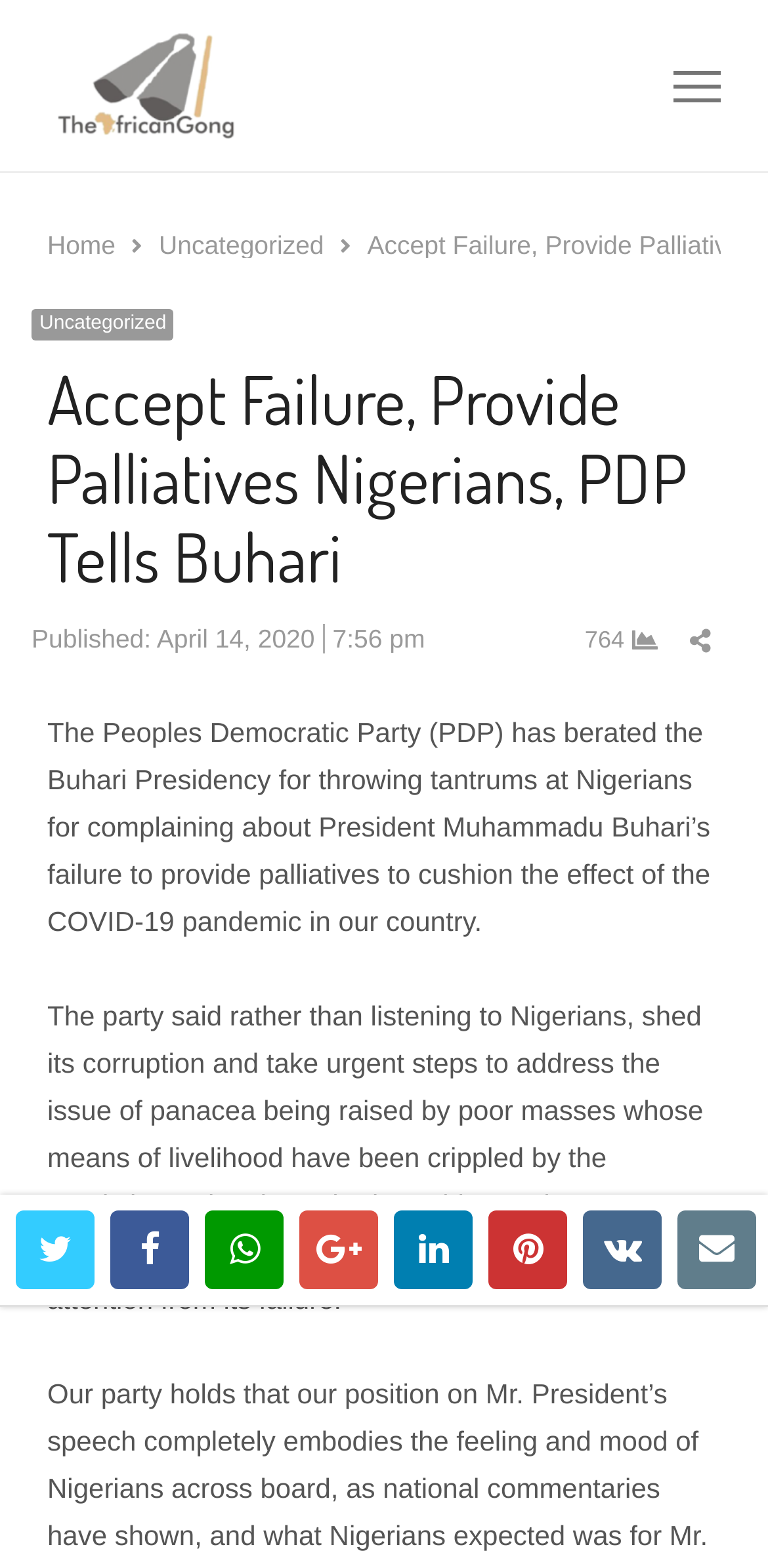Please find the bounding box coordinates of the section that needs to be clicked to achieve this instruction: "View Personal Development".

None